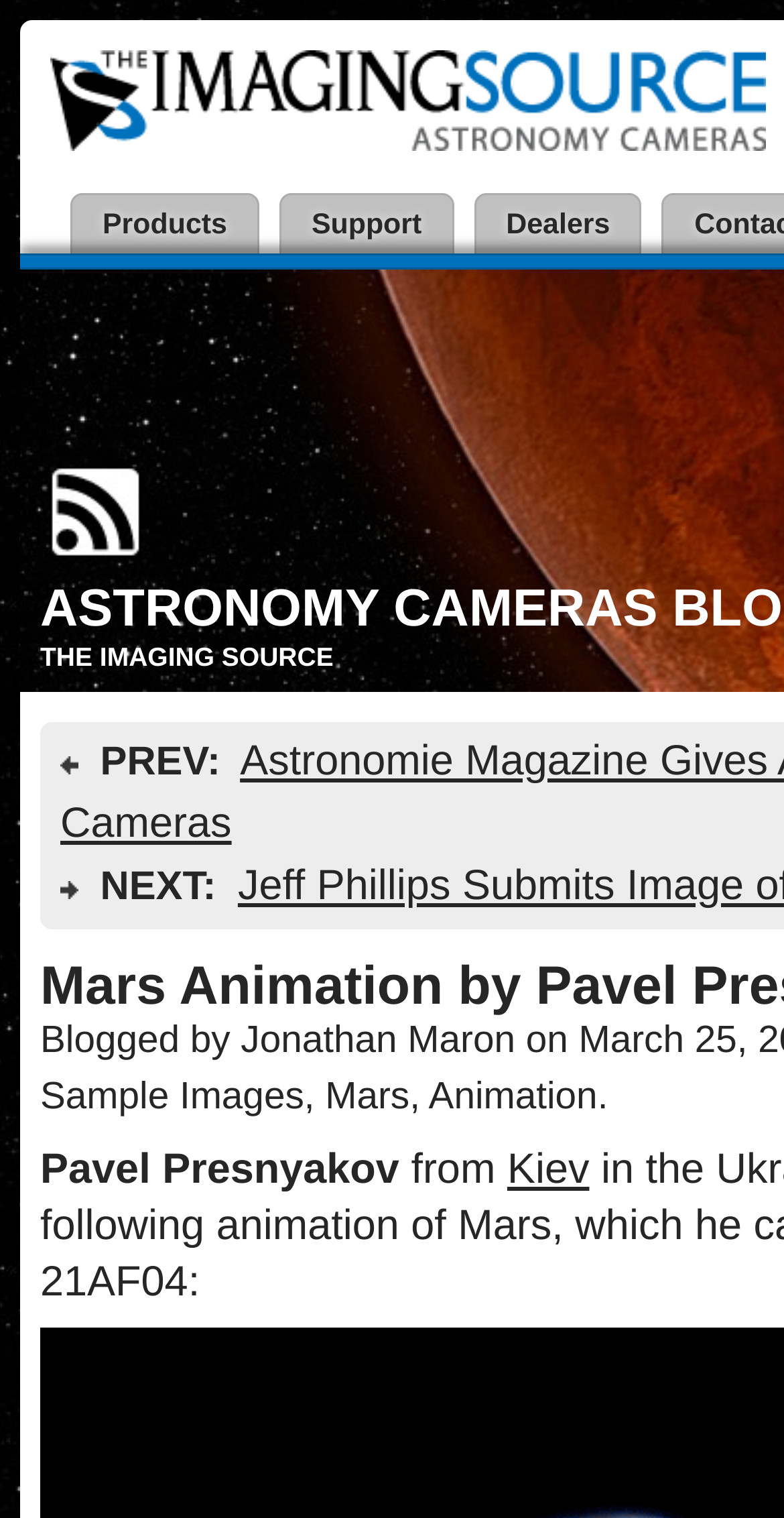Using the webpage screenshot, find the UI element described by Jonathan Maron. Provide the bounding box coordinates in the format (top-left x, top-left y, bottom-right x, bottom-right y), ensuring all values are floating point numbers between 0 and 1.

[0.307, 0.672, 0.657, 0.7]